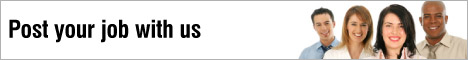Give a detailed account of what is happening in the image.

The image features a promotional banner inviting users to "Post your job with us." In the foreground, there are four diverse individuals—two men and two women—smiling and looking directly at the viewer, conveying a welcoming and professional atmosphere. The background is simple, emphasizing the message and the people presenting a friendly face for potential employers. This banner is prominently displayed on the website, likely in a section aimed at recruiters, encouraging them to engage further by posting job opportunities.